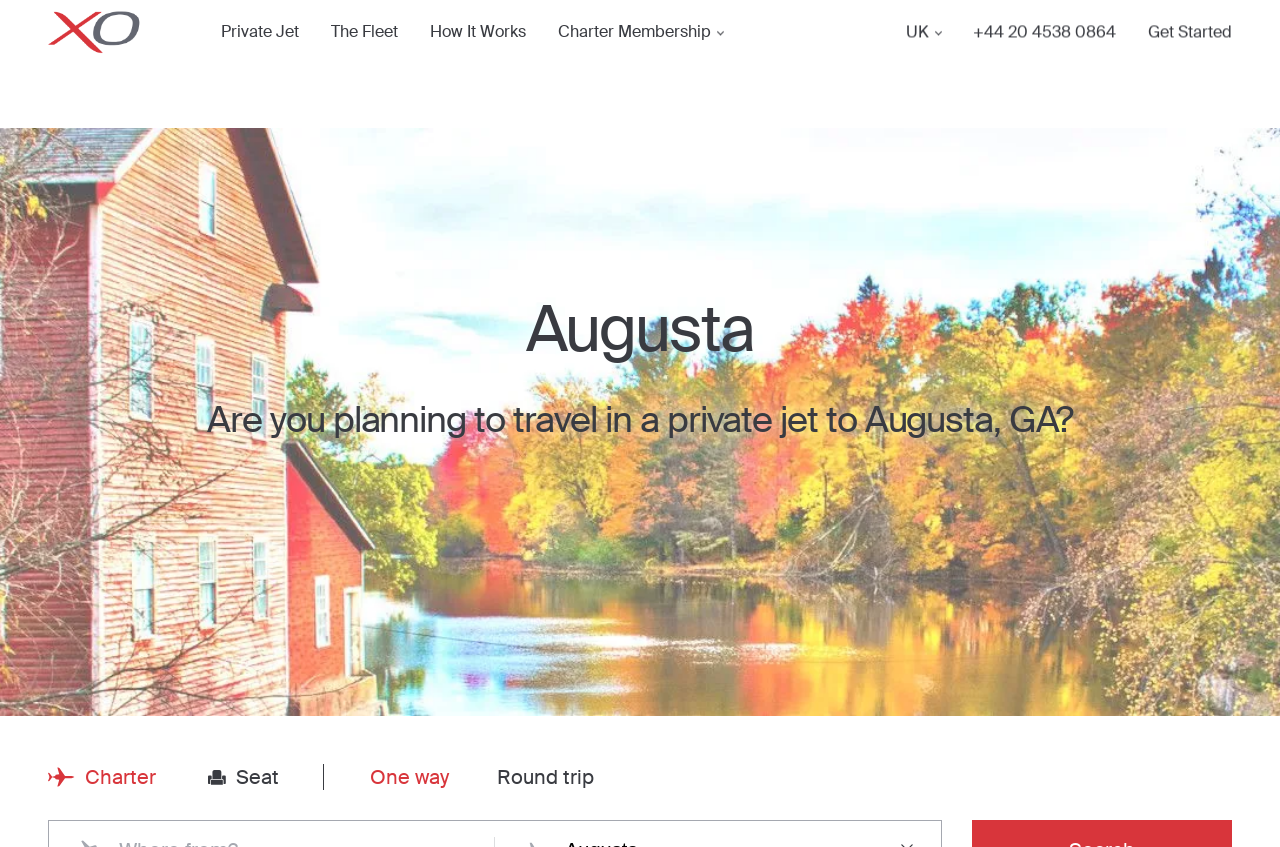Find the bounding box coordinates for the area that should be clicked to accomplish the instruction: "Click on Private Jet".

[0.038, 0.052, 0.16, 0.099]